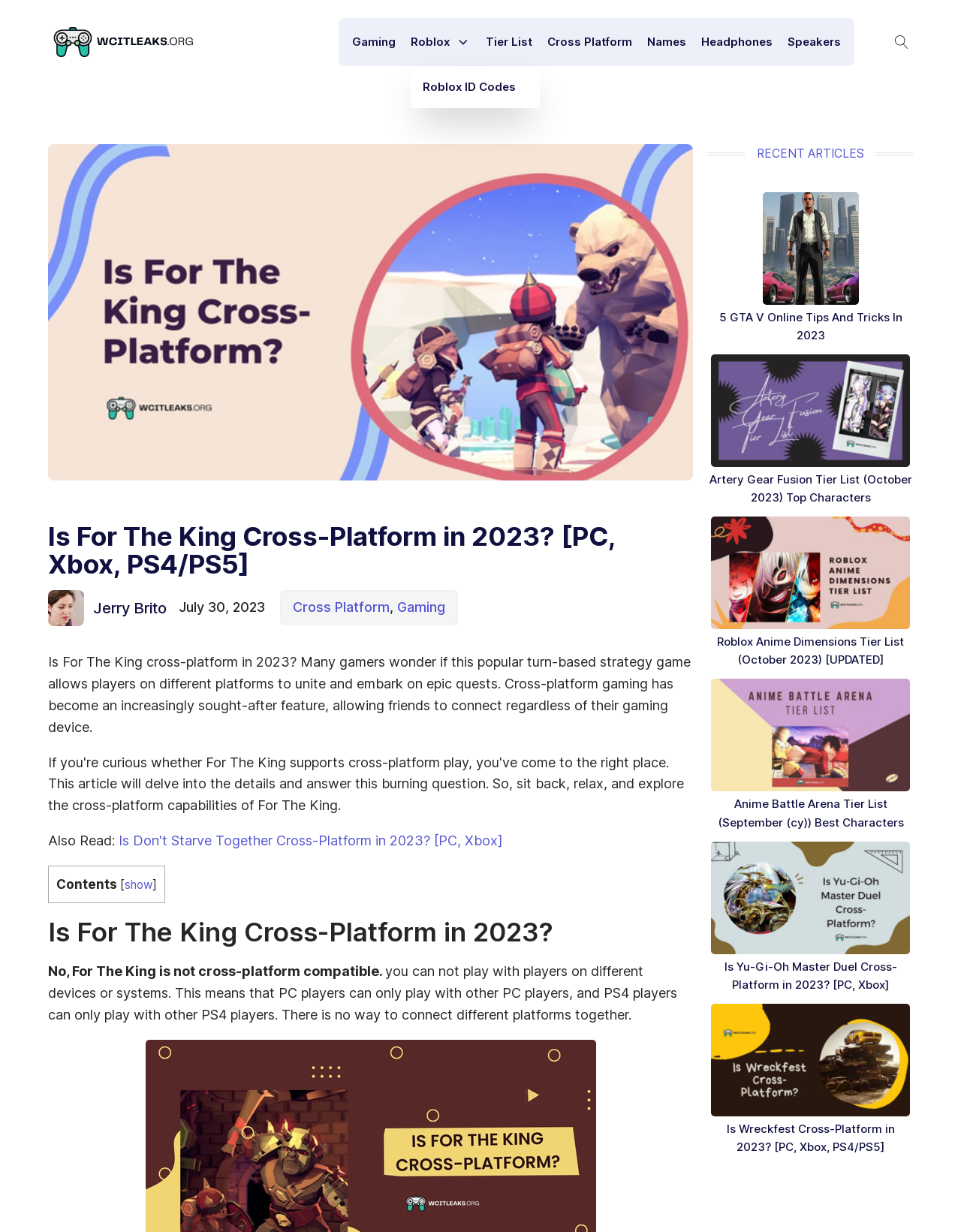Please determine the bounding box coordinates for the UI element described as: "Roblox ID Codes".

[0.428, 0.054, 0.562, 0.088]